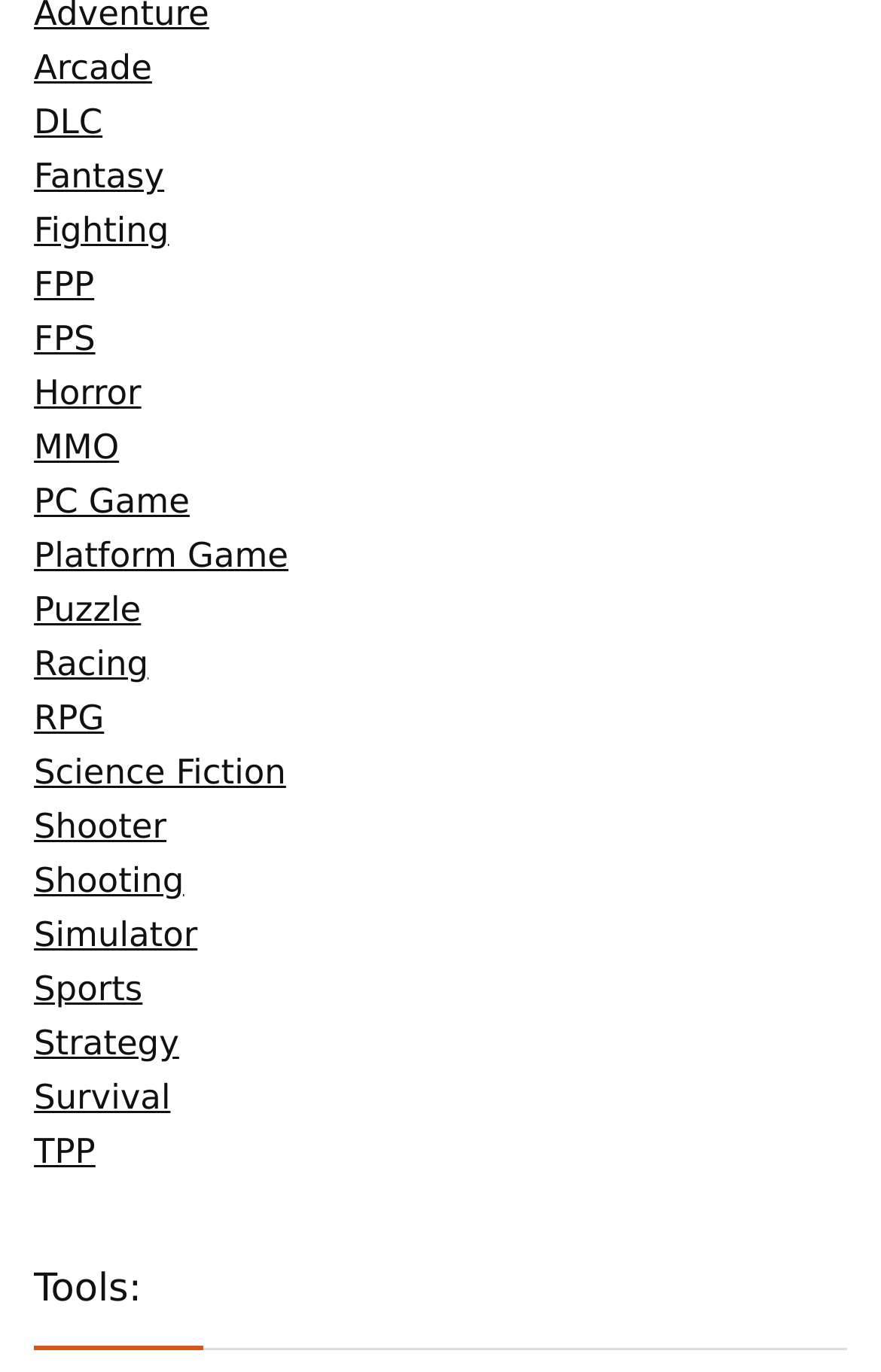Locate the bounding box of the UI element described by: "Racing" in the given webpage screenshot.

[0.038, 0.469, 0.169, 0.499]